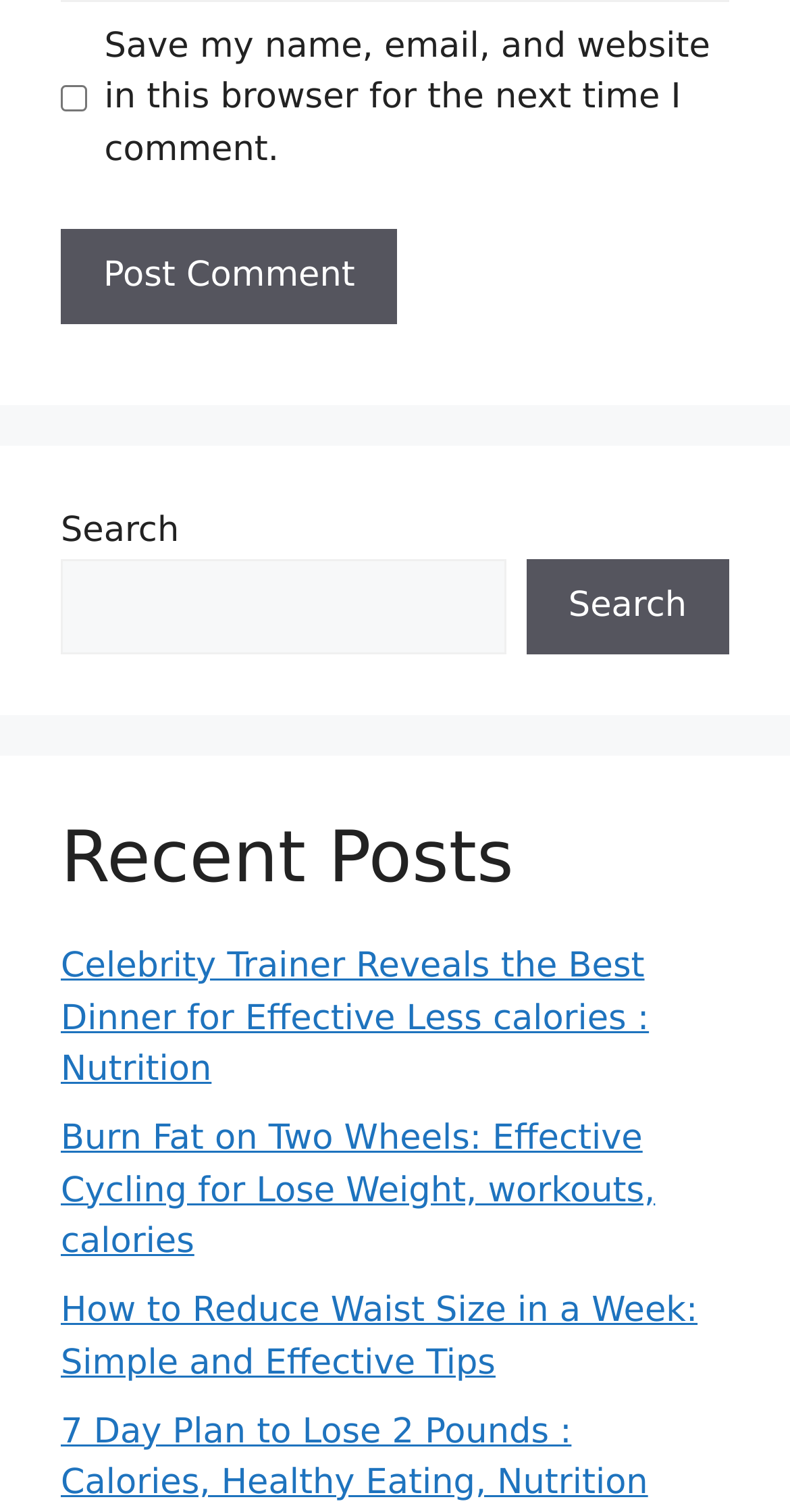What is the function of the search box?
Please provide a single word or phrase based on the screenshot.

Search the website